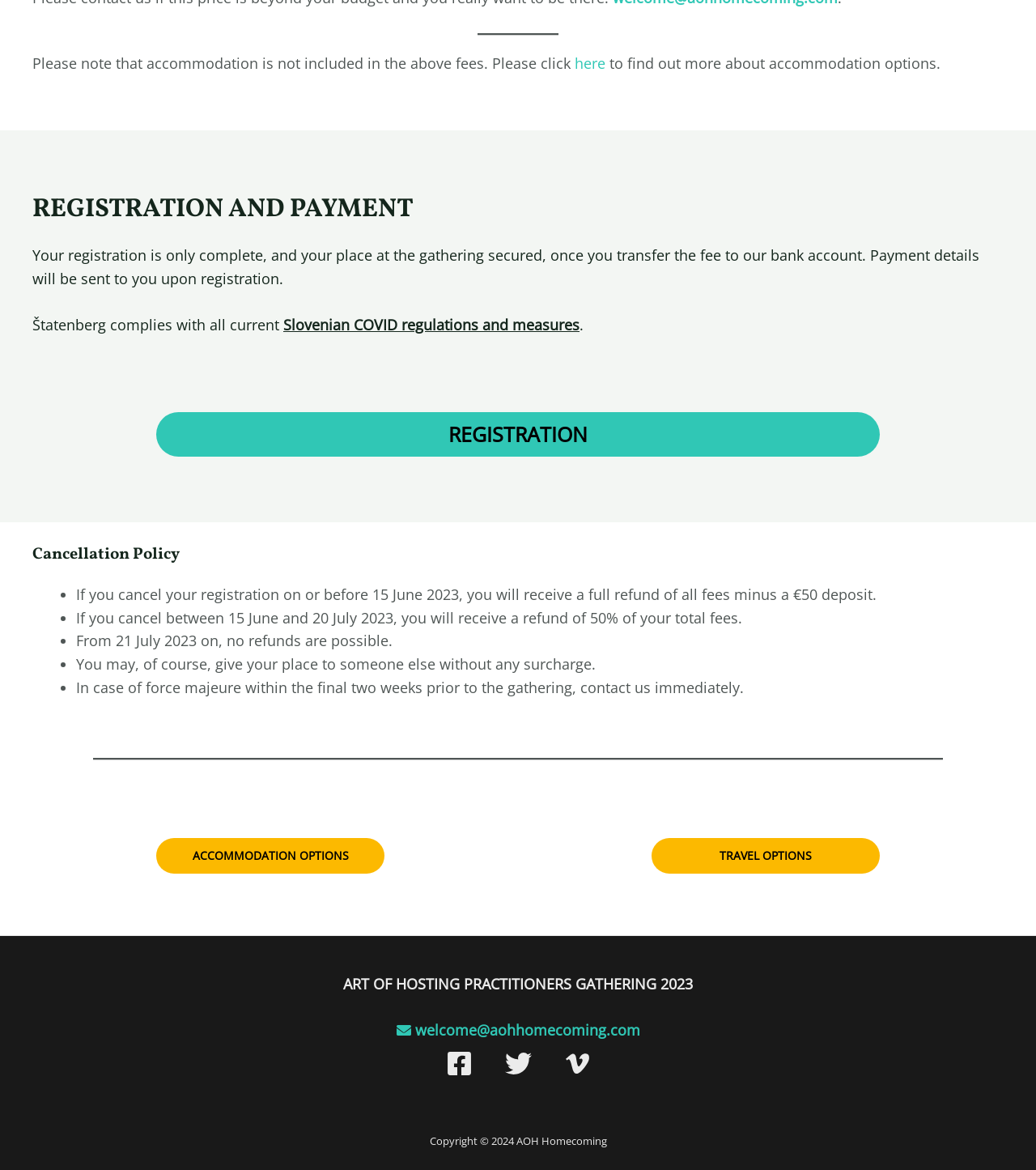Carefully examine the image and provide an in-depth answer to the question: What is the registration process?

The registration process involves registering and paying the fee, as indicated by the StaticText element 'Your registration is only complete, and your place at the gathering secured, once you transfer the fee to our bank account. Payment details will be sent to you upon registration.'